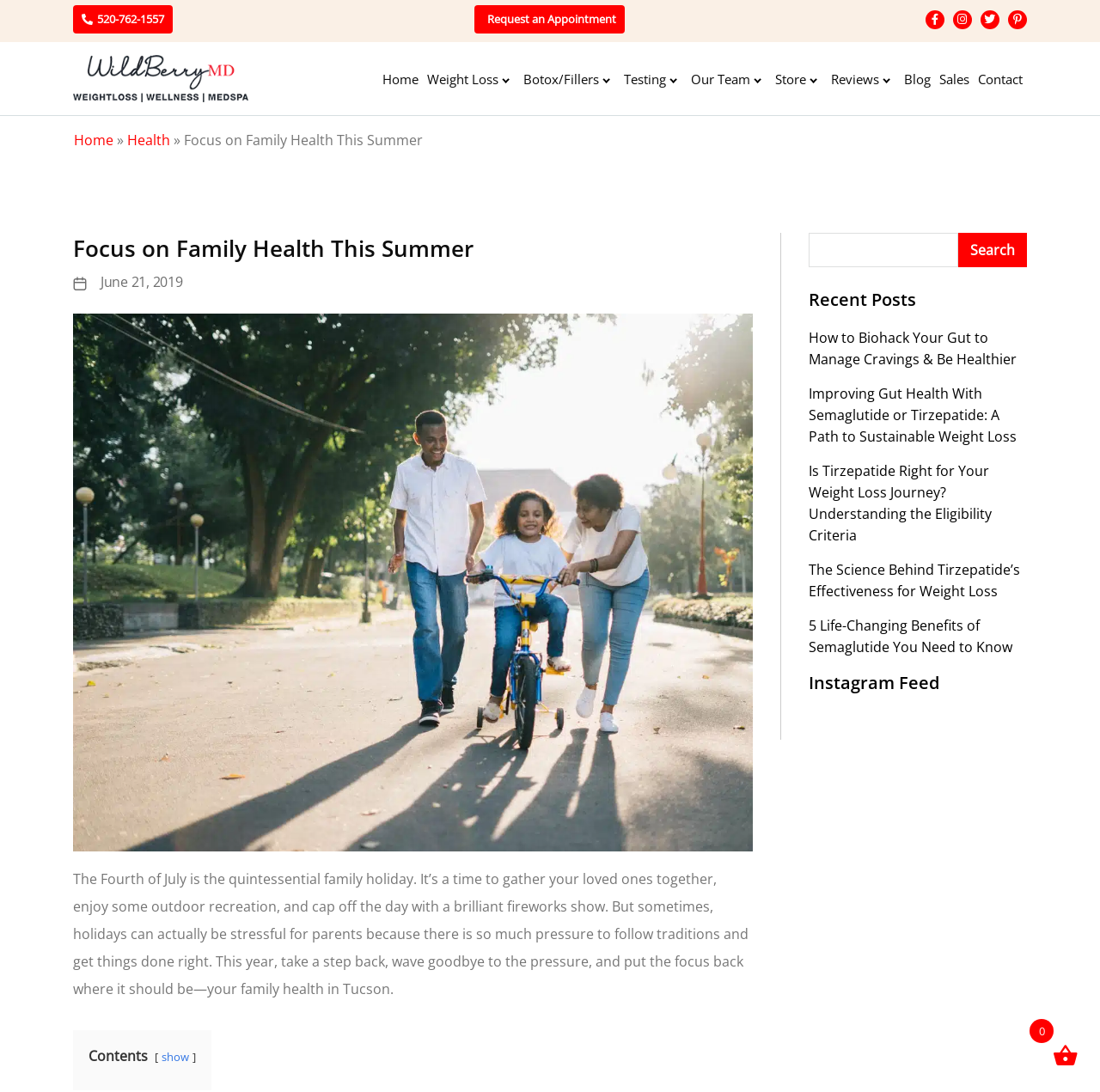Identify the bounding box coordinates of the area you need to click to perform the following instruction: "Explore Cheats".

None